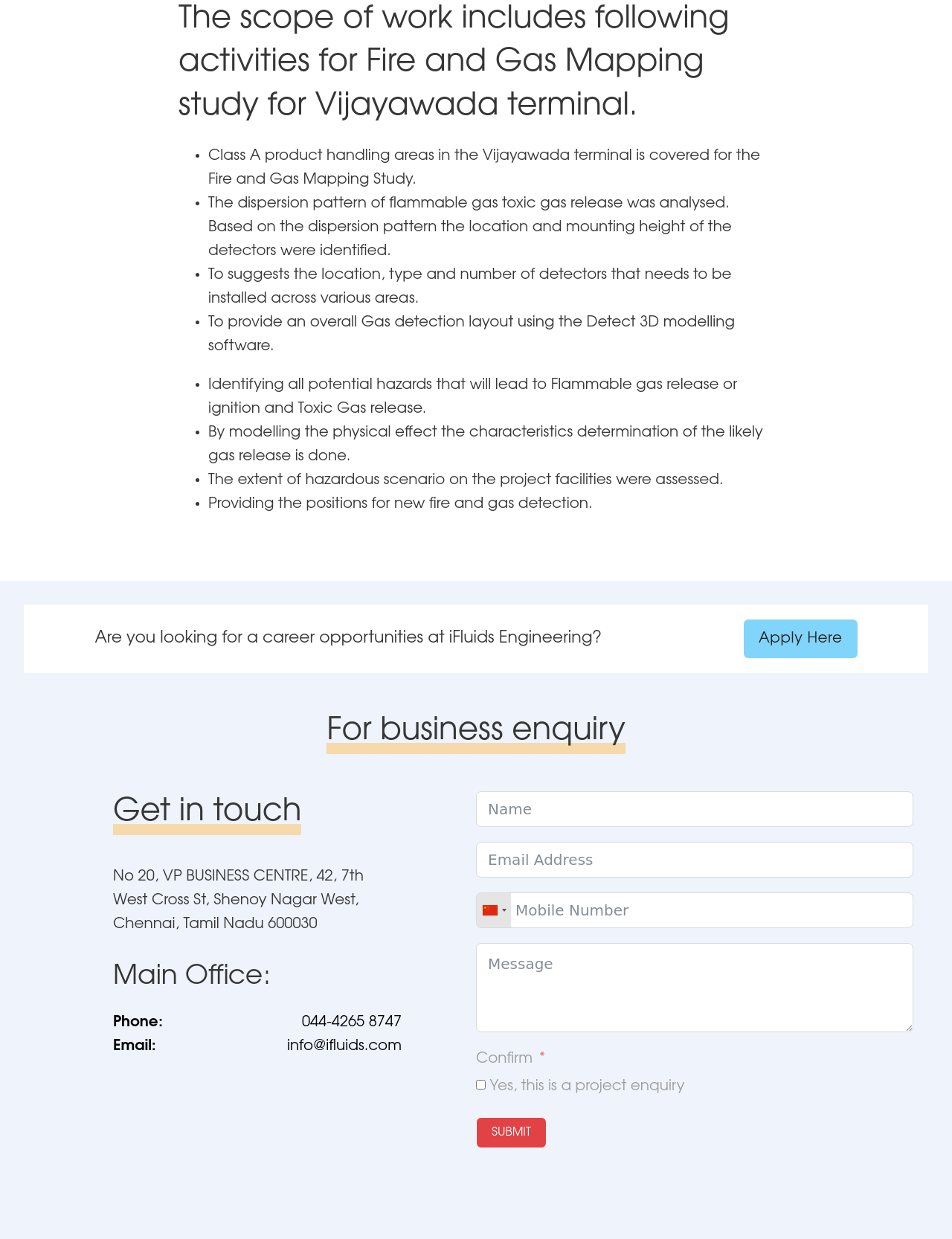Reply to the question with a single word or phrase:
What is the company's main office address?

No 20, VP BUSINESS CENTRE, Chennai